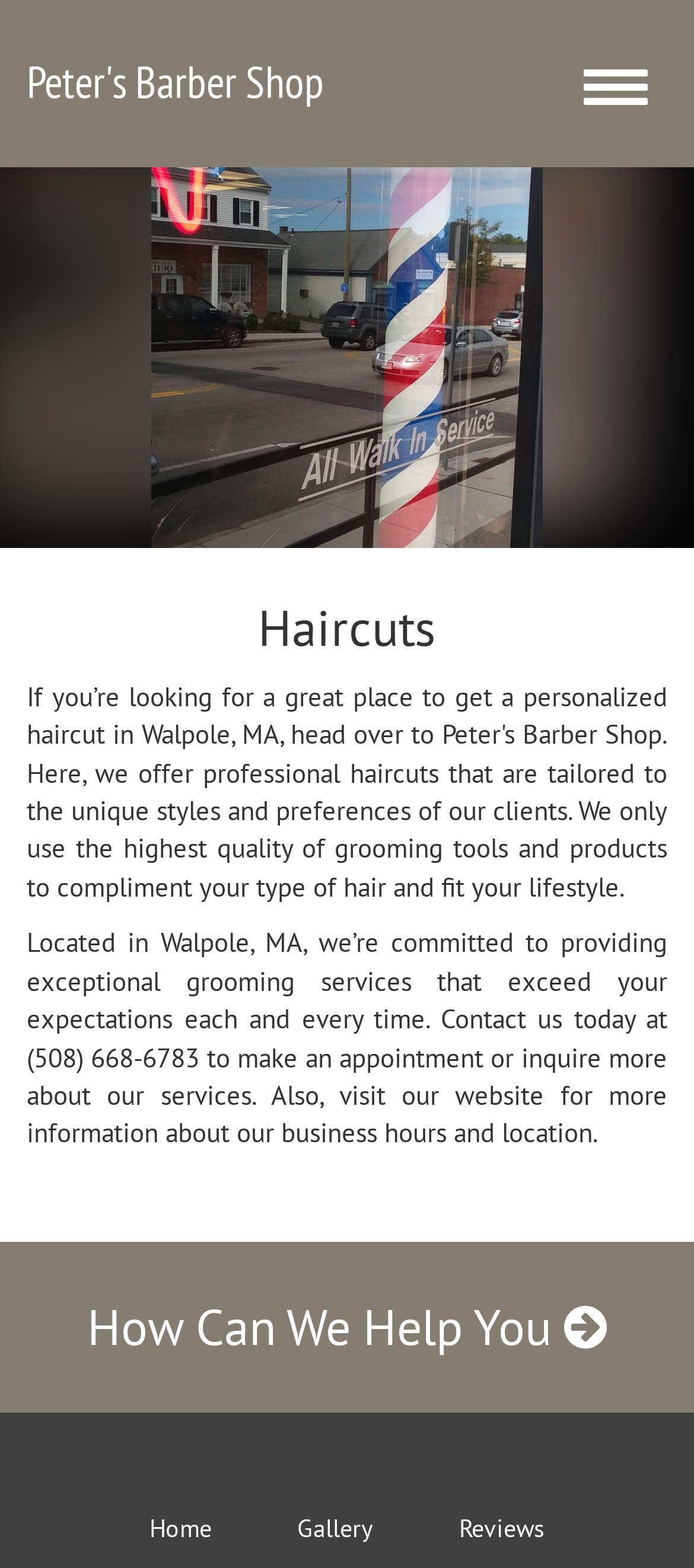What is the main service provided by Peter's Barber Shop?
Using the image as a reference, give a one-word or short phrase answer.

Haircuts